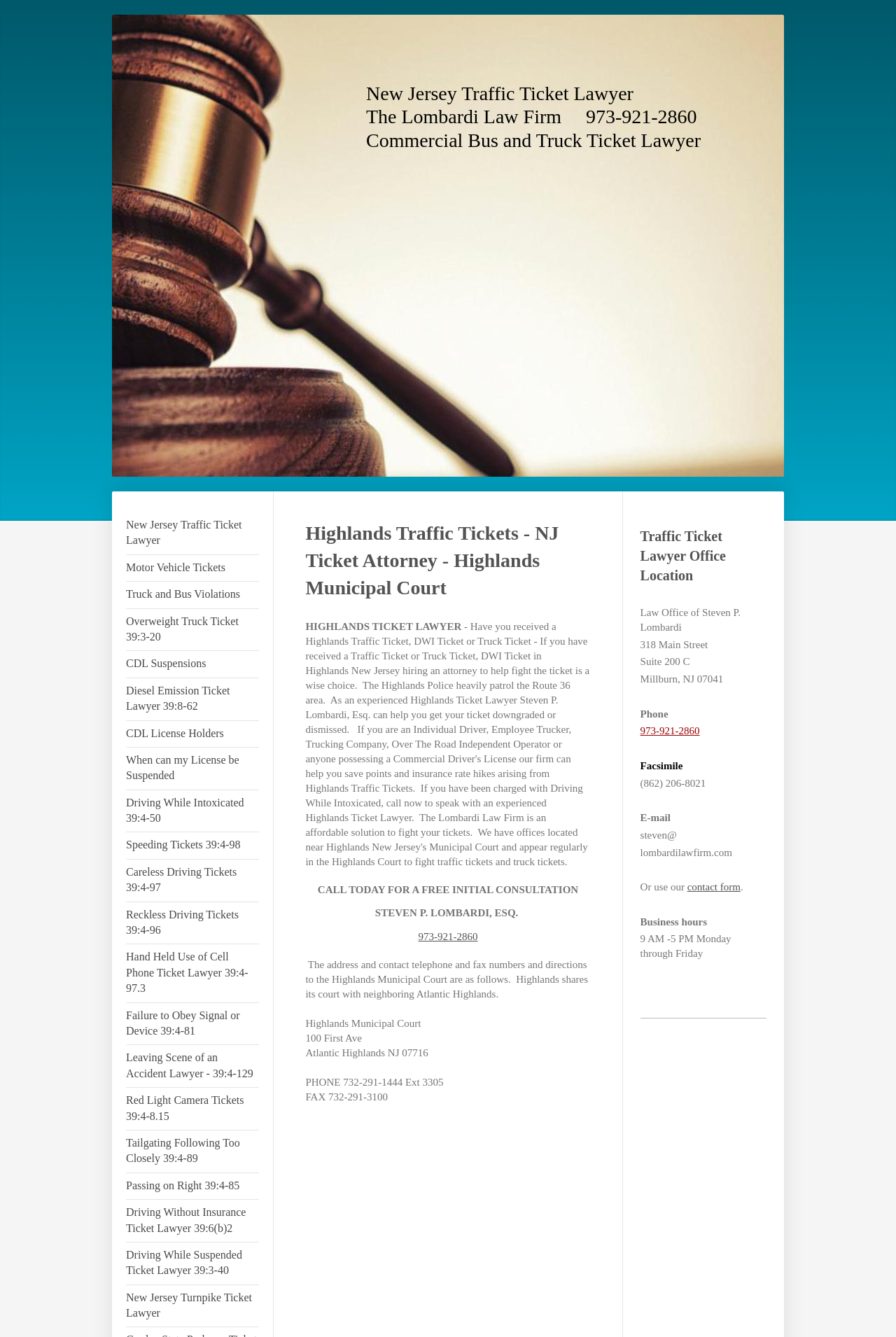Explain the webpage's design and content in an elaborate manner.

This webpage is about Highlands Traffic Tickets and DWI Tickets, with a focus on hiring an experienced Highlands Ticket Lawyer. At the top of the page, there is a logo and a header section with the law firm's name, "The Lombardi Law Firm", and a phone number, "973-921-2860". Below the header, there are three lines of text: "New Jersey Traffic Ticket Lawyer", "Commercial Bus and Truck Ticket Lawyer", and "The Lombardi Law Firm".

On the left side of the page, there is a list of links to various traffic-related topics, including "Motor Vehicle Tickets", "Truck and Bus Violations", "Overweight Truck Ticket 39:3-20", and many others. These links are stacked vertically, with the first link starting from the top-left corner of the page.

On the right side of the page, there is a main content section with several headings and paragraphs of text. The first heading is "Highlands Traffic Tickets - NJ Ticket Attorney - Highlands Municipal Court", followed by a brief introduction to the law firm and its services. Below this, there is a call-to-action section with a phone number and an invitation to call for a free initial consultation.

Further down the page, there is a section with the address and contact information of the Highlands Municipal Court, including the court's address, phone number, and fax number. This is followed by a section with the law firm's office location, including the address, phone number, fax number, and email address.

At the bottom of the page, there is a section with the law firm's business hours and a contact form. Overall, the webpage is well-organized and easy to navigate, with clear headings and concise text that provides useful information to visitors.